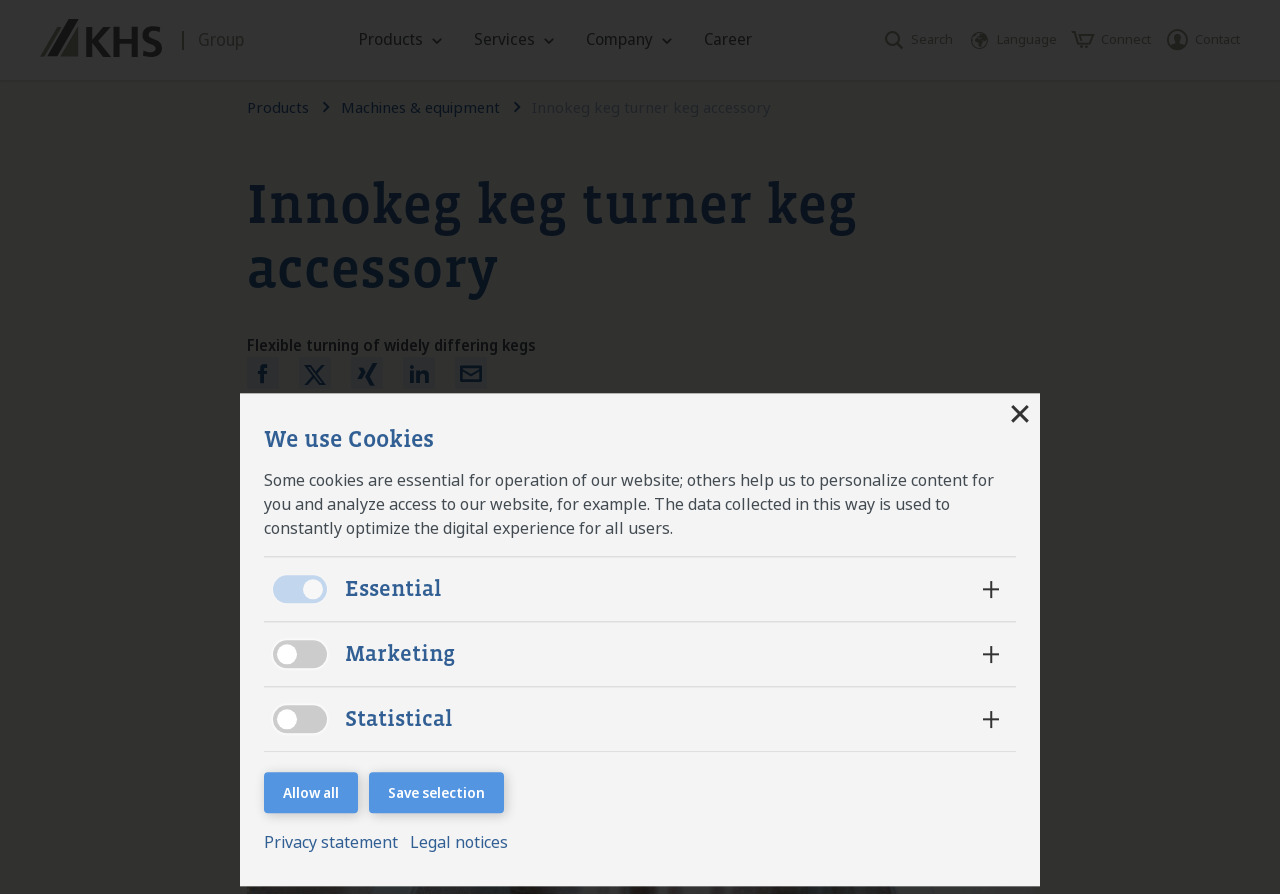Highlight the bounding box coordinates of the element you need to click to perform the following instruction: "Get in contact."

[0.196, 0.171, 0.316, 0.198]